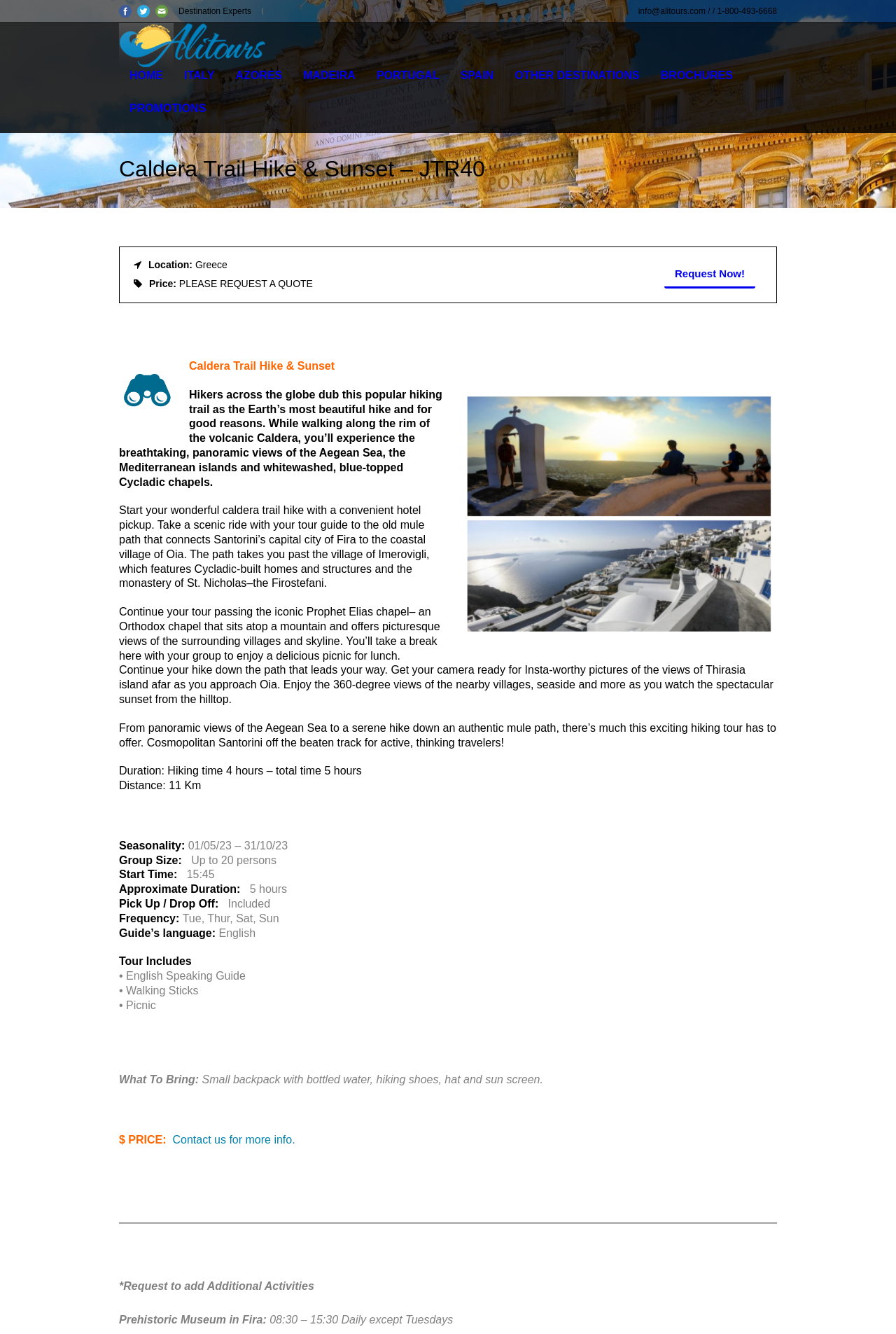What is included in the tour?
Based on the image, answer the question with as much detail as possible.

The items included in the tour can be found in the webpage by looking at the 'Tour Includes' section, which is located below the 'Seasonality:' section. The text '• English Speaking Guide • Walking Sticks • Picnic' is displayed in this section, indicating that these items are included in the tour.